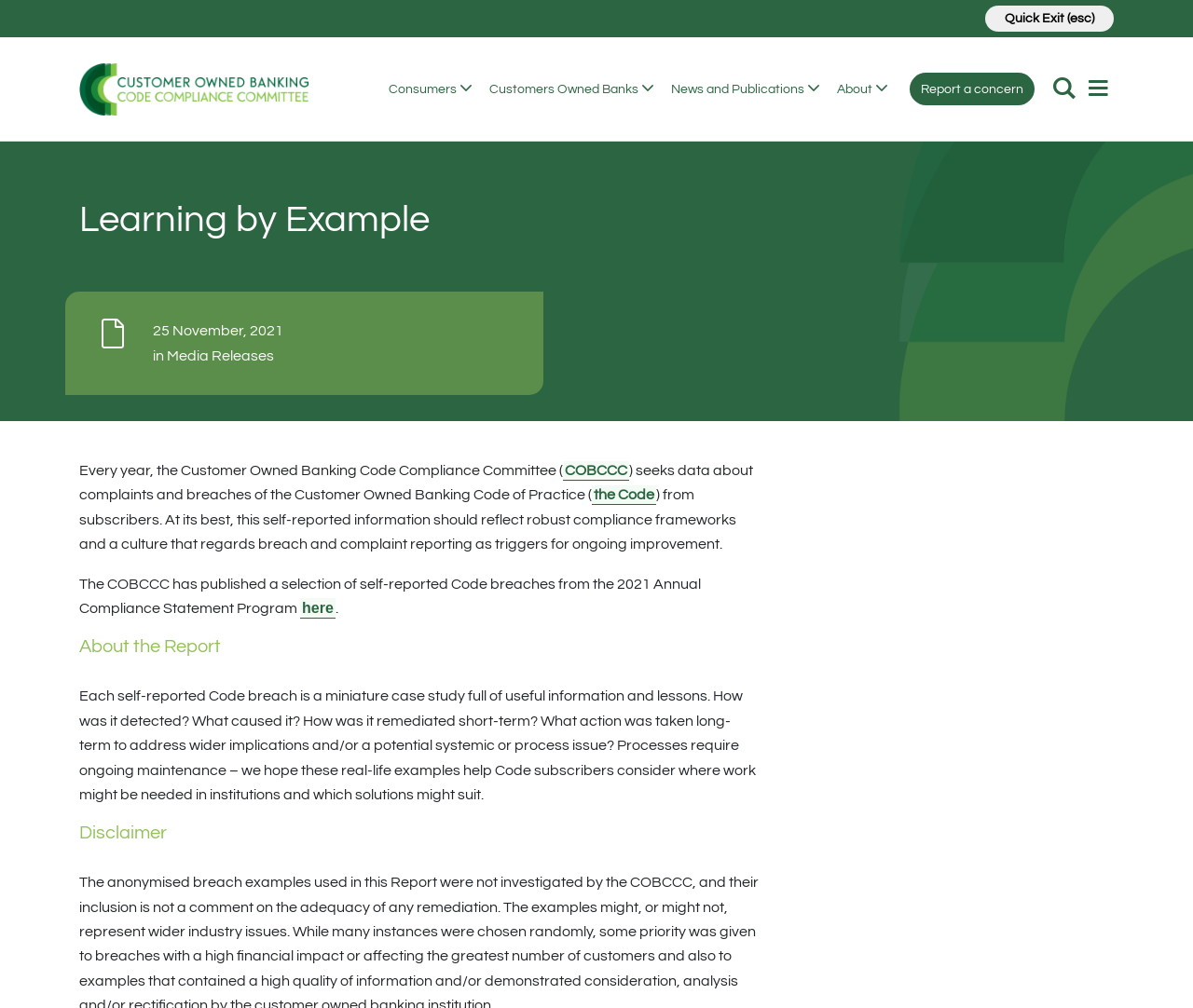Please specify the bounding box coordinates of the clickable region to carry out the following instruction: "Click the Quick Exit button". The coordinates should be four float numbers between 0 and 1, in the format [left, top, right, bottom].

[0.826, 0.006, 0.934, 0.031]